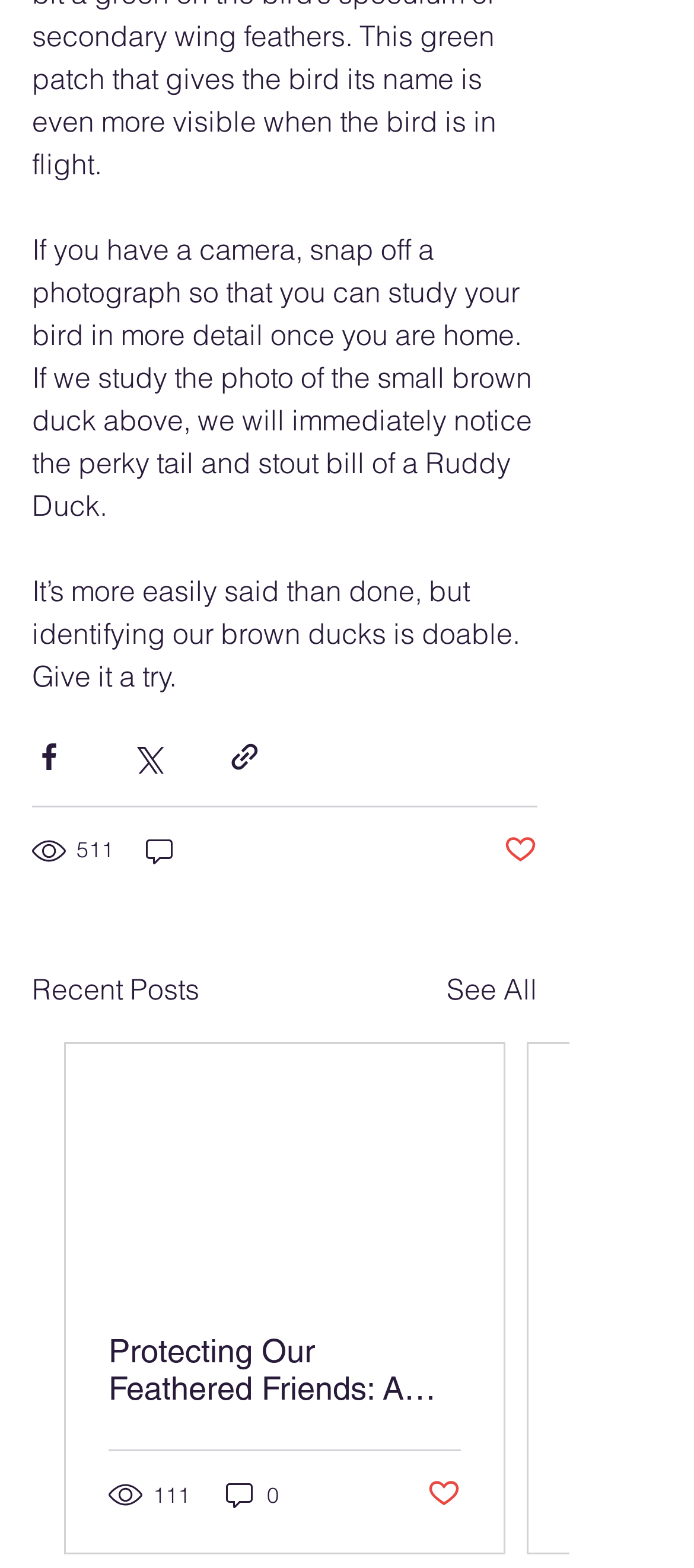Please locate the bounding box coordinates of the element that should be clicked to achieve the given instruction: "Share via Twitter".

[0.187, 0.472, 0.236, 0.493]